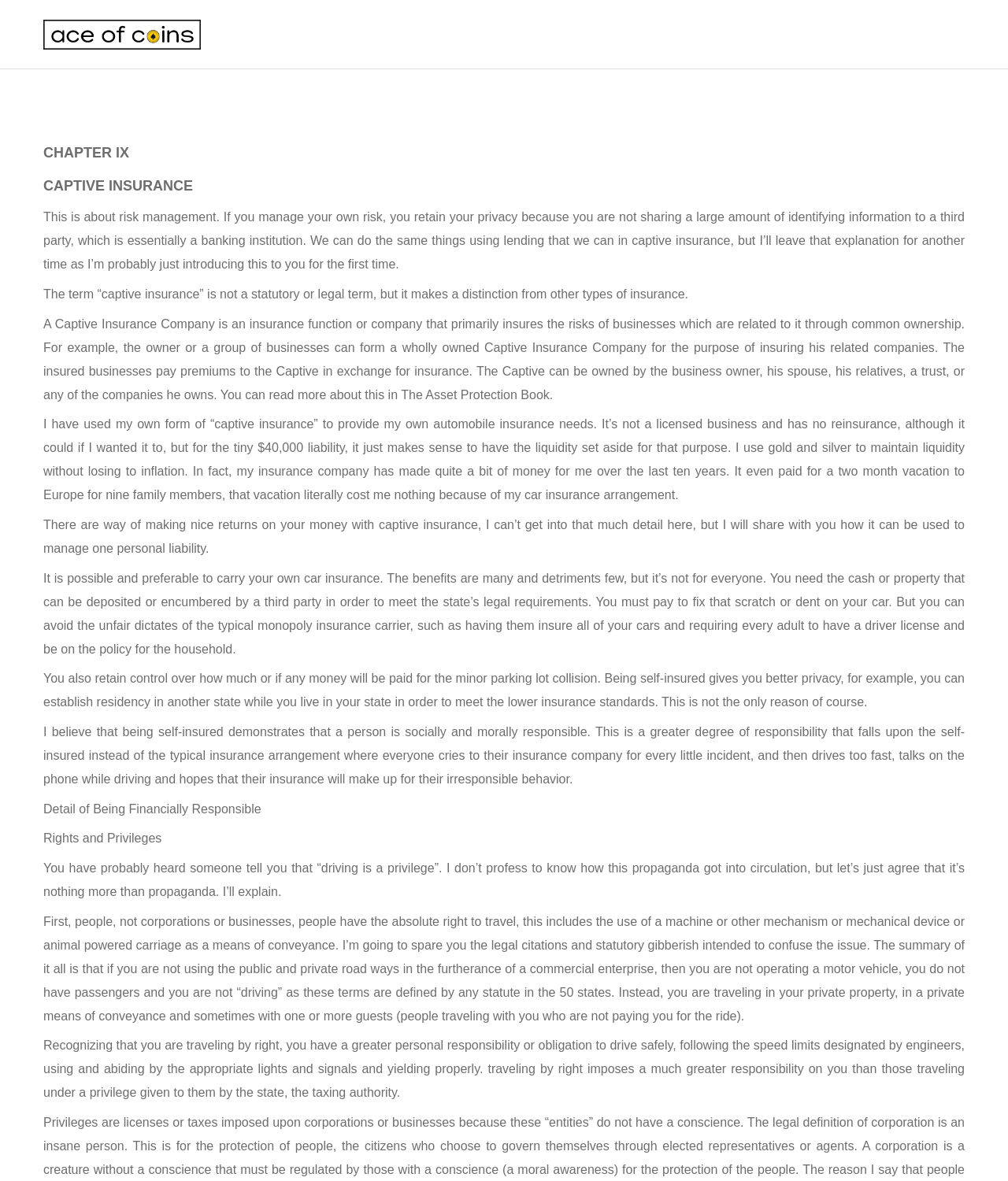Ascertain the bounding box coordinates for the UI element detailed here: "parent_node: CHAPTER IX". The coordinates should be provided as [left, top, right, bottom] with each value being a float between 0 and 1.

[0.936, 0.837, 0.969, 0.867]